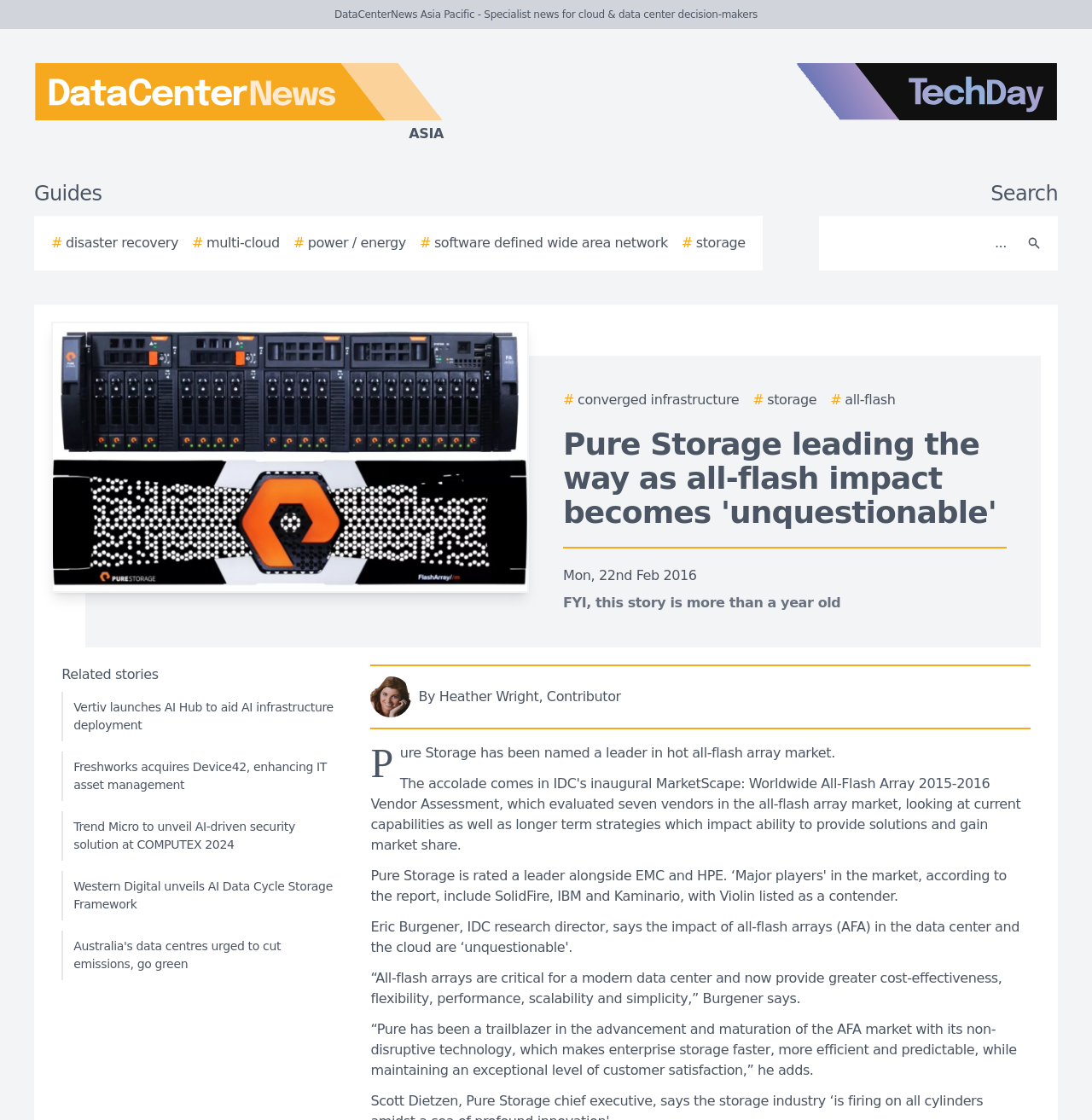Find the bounding box coordinates of the element you need to click on to perform this action: 'Click on the DataCenterNews Asia Pacific logo'. The coordinates should be represented by four float values between 0 and 1, in the format [left, top, right, bottom].

[0.0, 0.056, 0.438, 0.129]